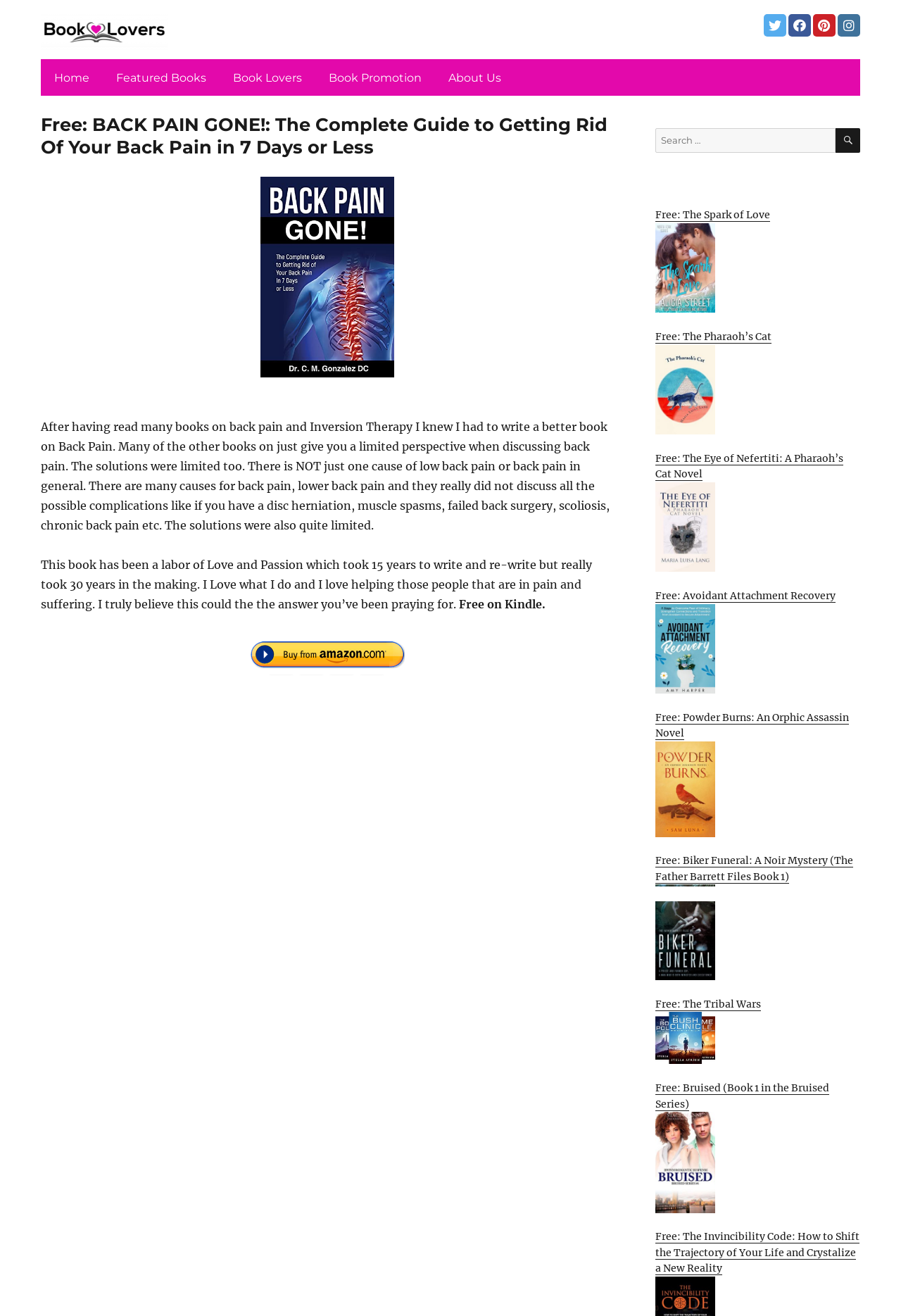Determine the coordinates of the bounding box that should be clicked to complete the instruction: "Read the post". The coordinates should be represented by four float numbers between 0 and 1: [left, top, right, bottom].

None